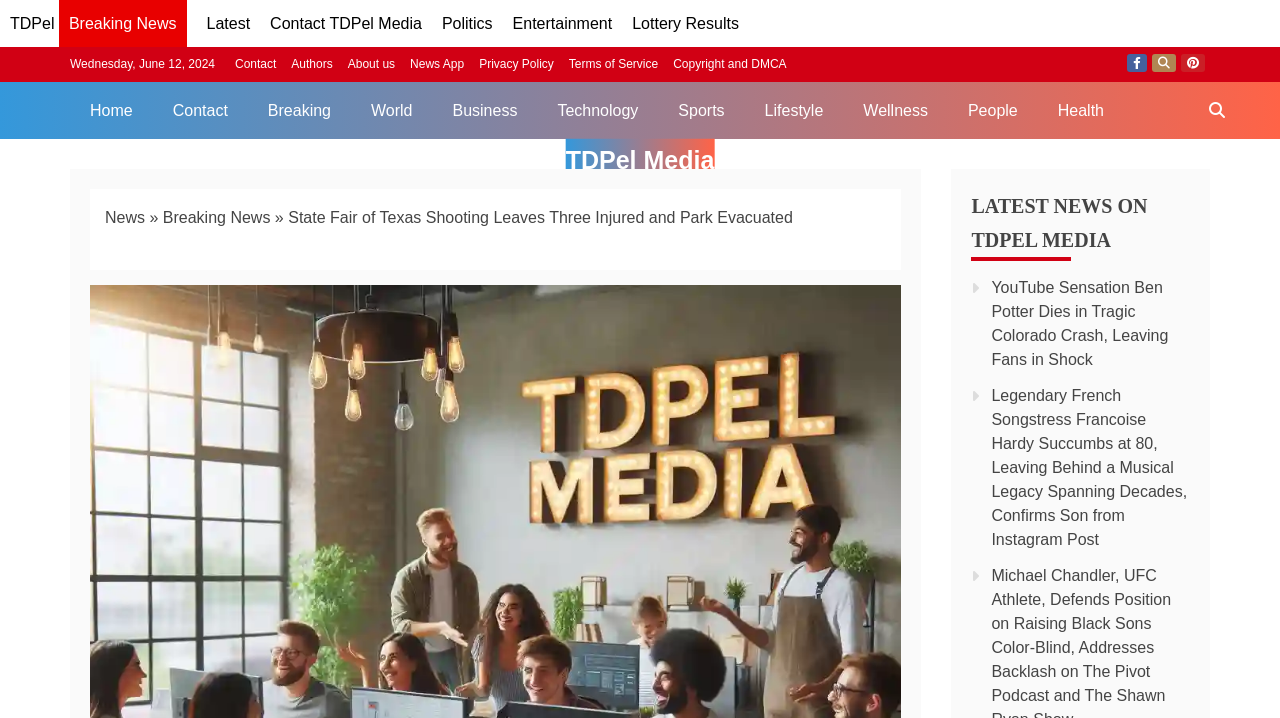Can you find and provide the title of the webpage?

State Fair of Texas Shooting Leaves Three Injured and Park Evacuated